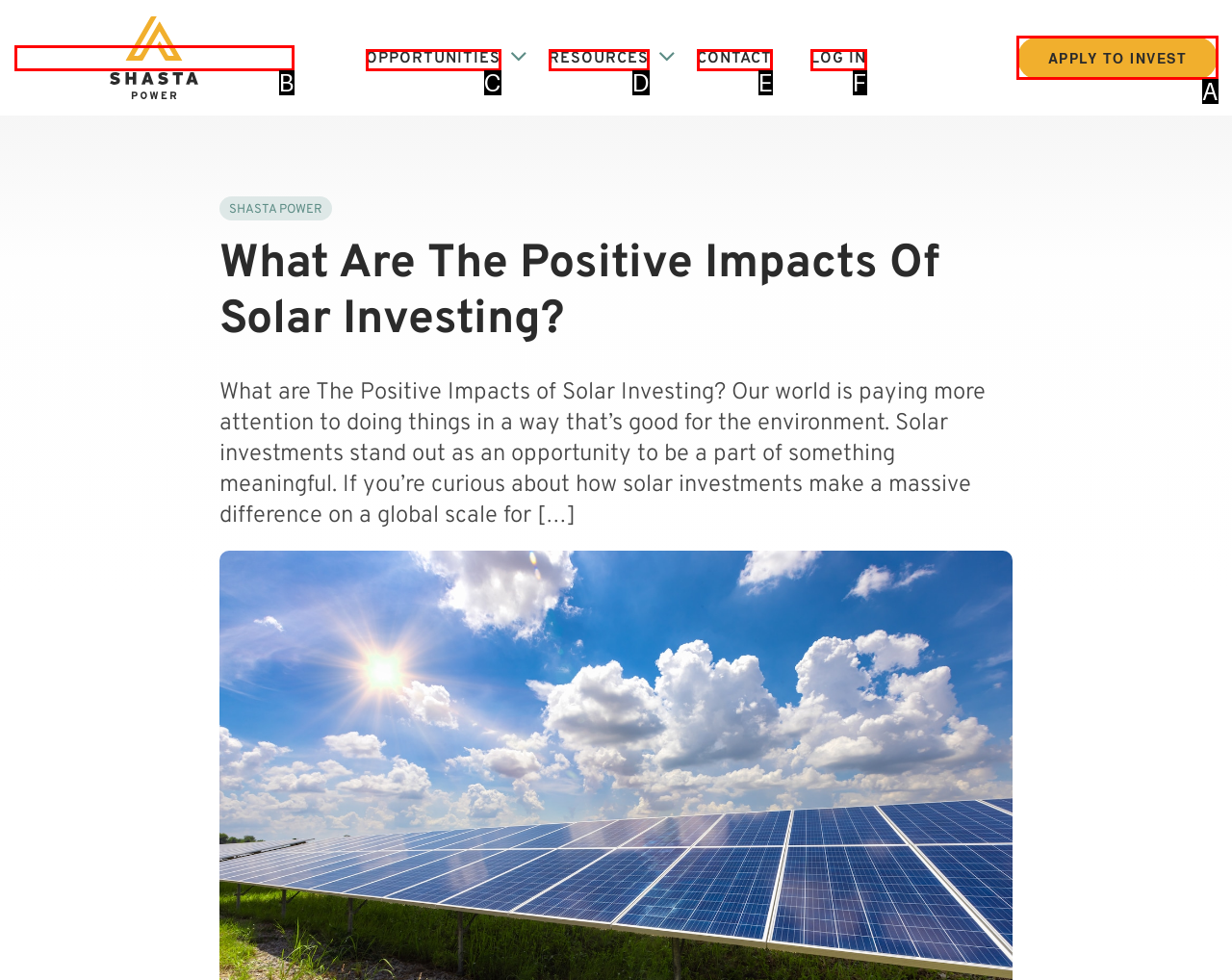Based on the description: Opportunities, find the HTML element that matches it. Provide your answer as the letter of the chosen option.

C